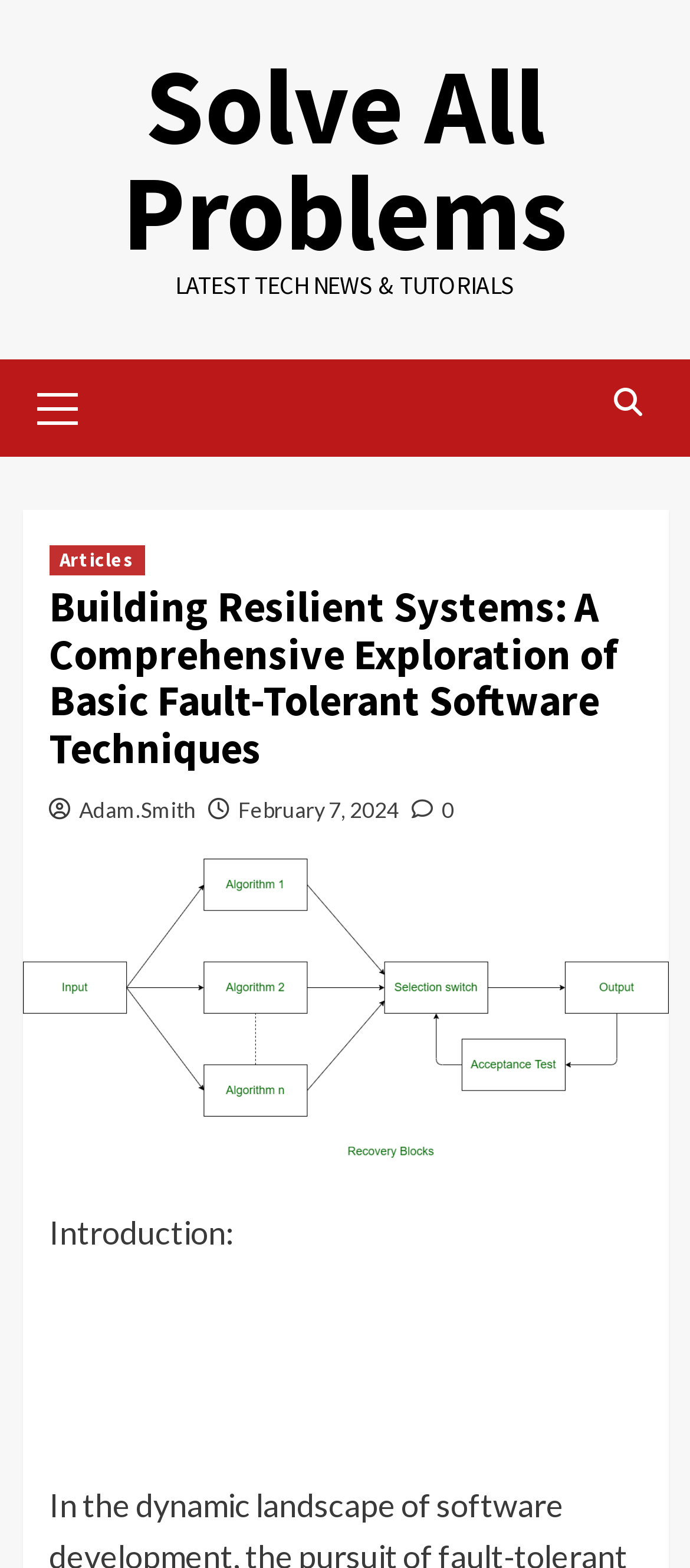What is the date of the article? Look at the image and give a one-word or short phrase answer.

February 7, 2024